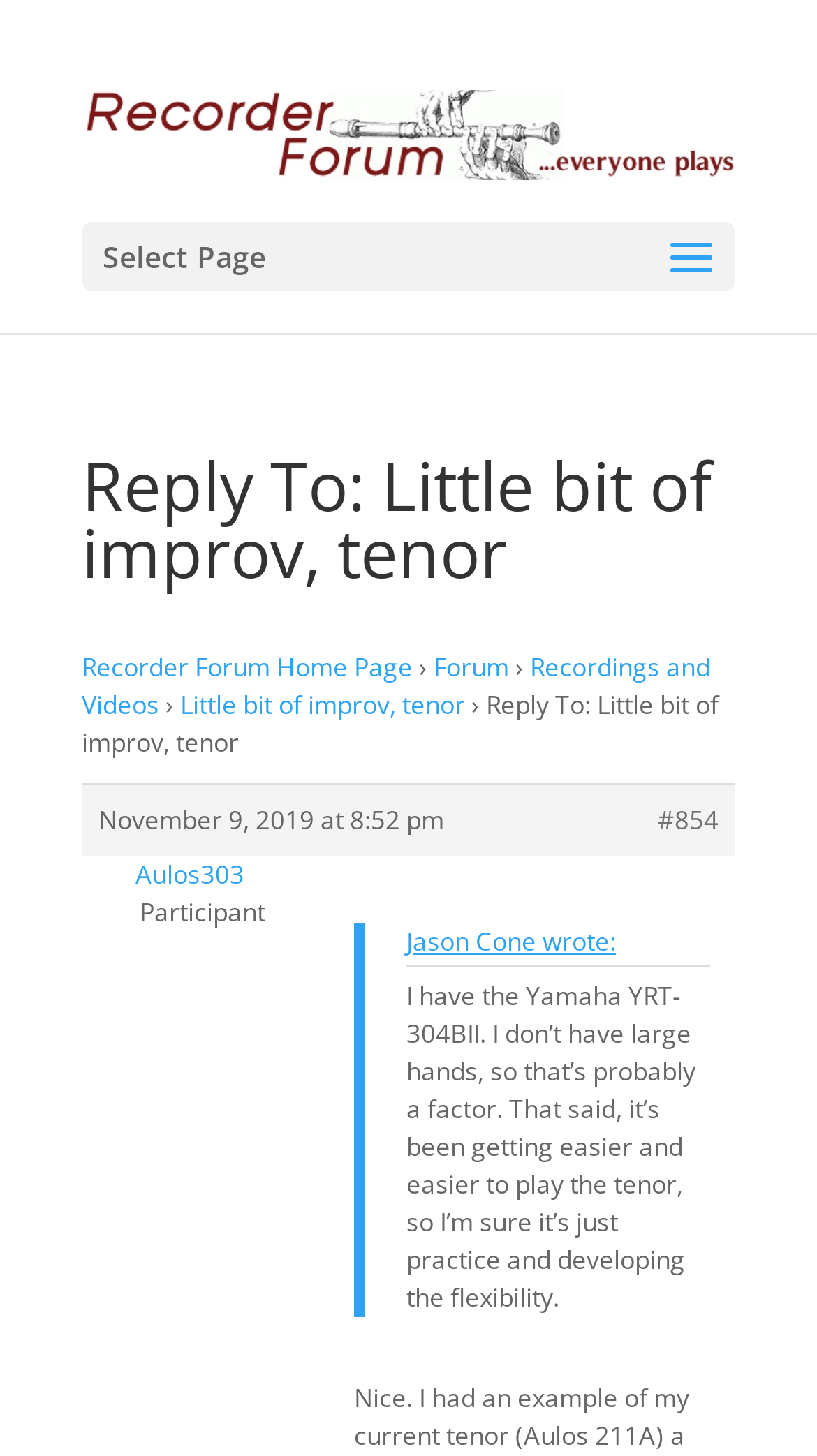What is the name of the forum?
Please provide a single word or phrase answer based on the image.

Recorder Forum